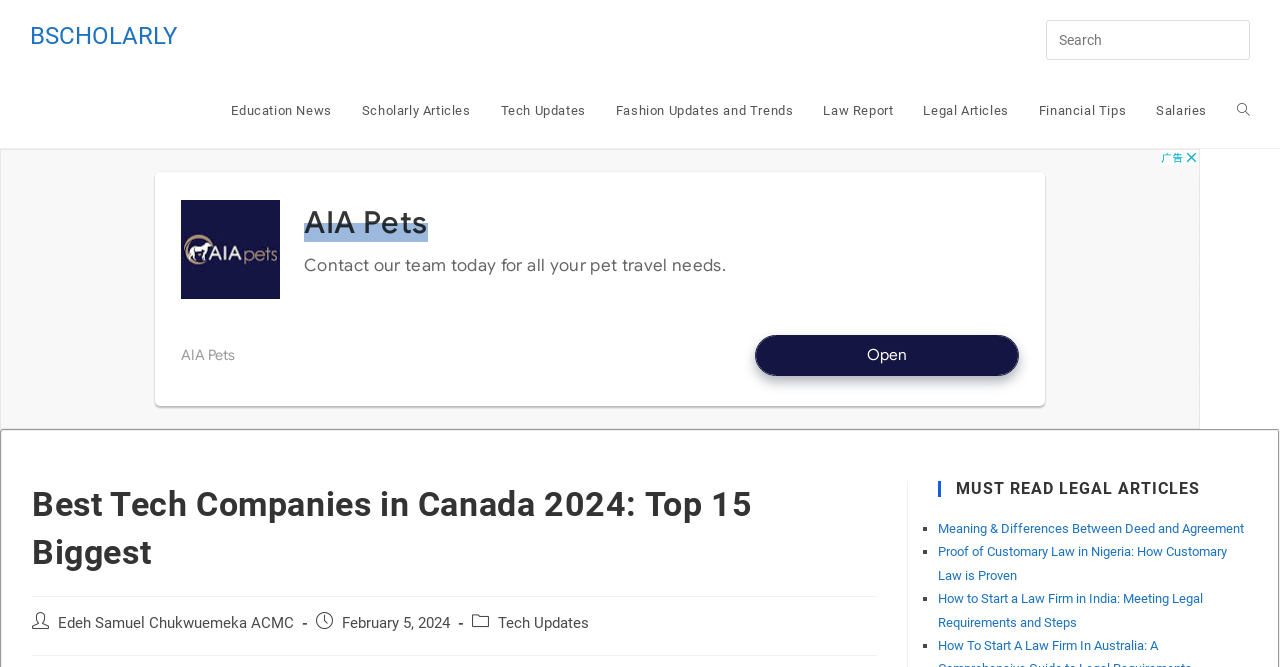Look at the image and write a detailed answer to the question: 
What is the name of the author of this post?

I found the author's name by looking at the section below the main heading, where it says 'Post author:' followed by the name 'Edeh Samuel Chukwuemeka ACMC'.